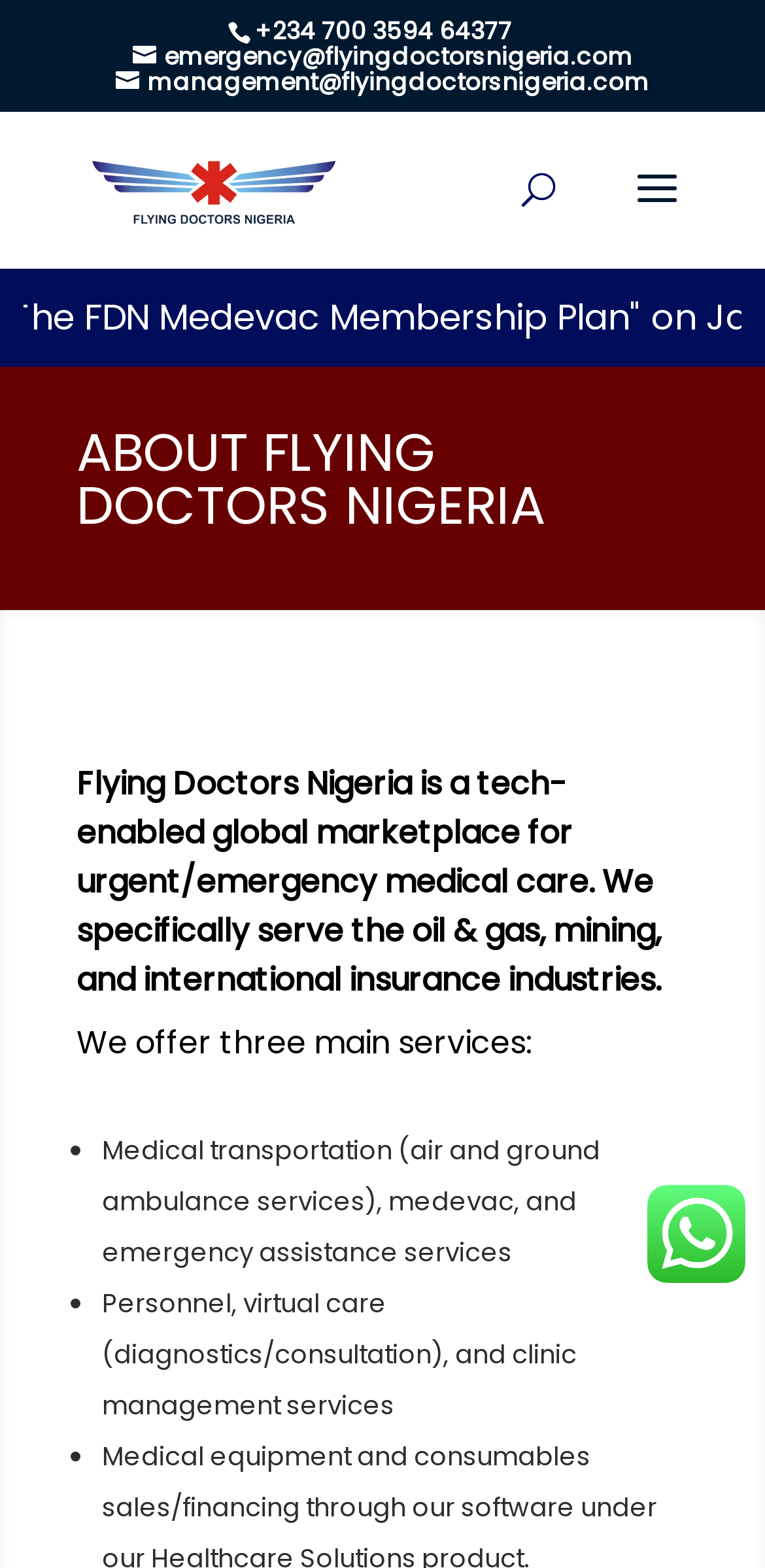Identify and extract the main heading of the webpage.

ABOUT FLYING DOCTORS NIGERIA